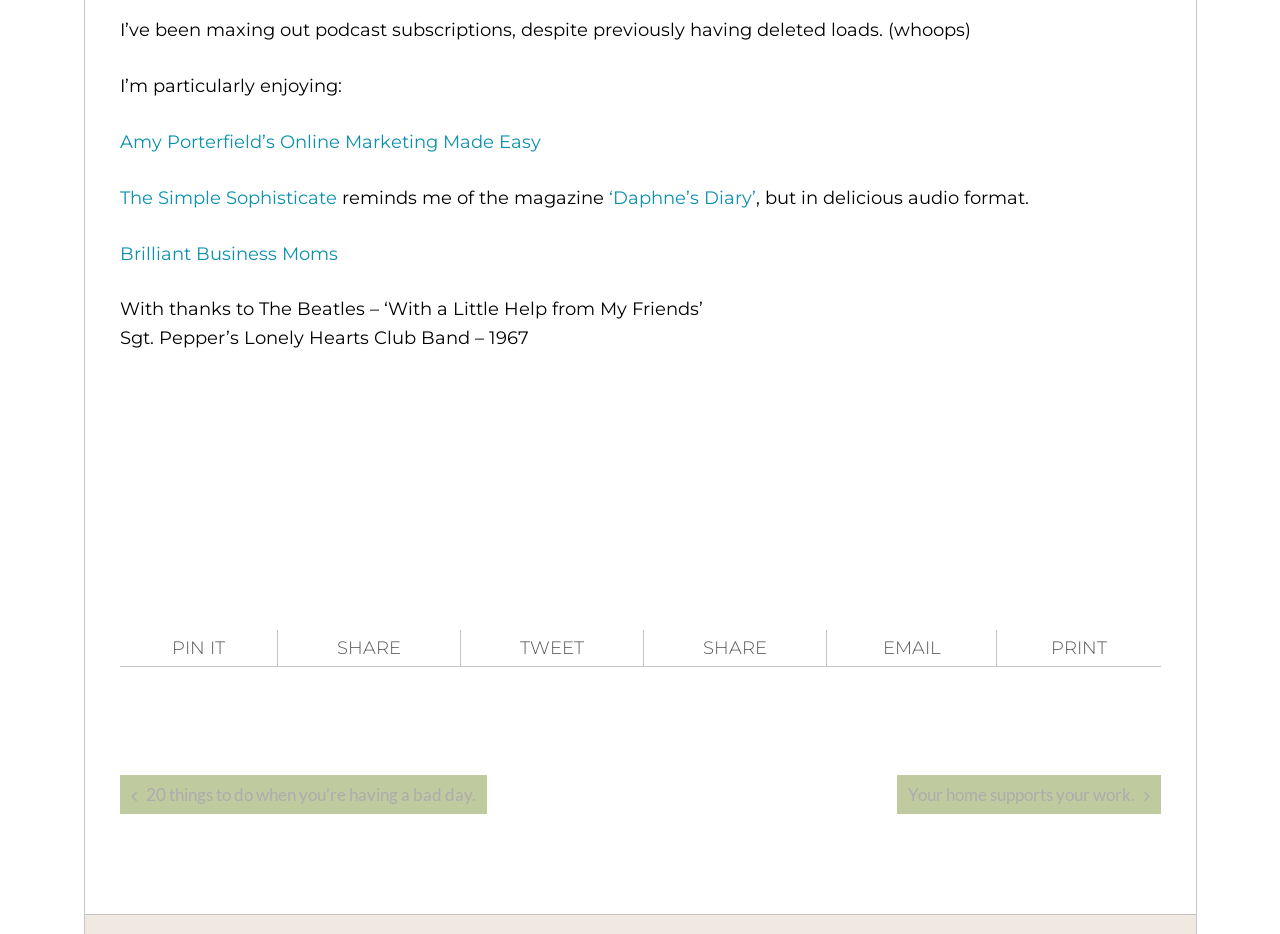Give a one-word or short phrase answer to the question: 
What is the author's favorite podcast?

Amy Porterfield's Online Marketing Made Easy